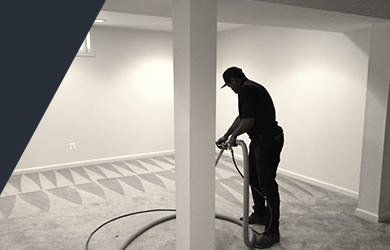Generate a detailed explanation of the scene depicted in the image.

A professional technician is captured in the middle of a carpet cleaning job in a well-lit basement. Wearing a black uniform and cap, he operates a specialized cleaning machine, focusing intently on the task at hand. The space showcases a neatly carpeted floor with a subtle pattern leading towards a bright corner, complementing the clean, spacious environment. This image reflects the quality service offered by professionals, highlighting both the expertise and dedication involved in deep cleaning, suitable for residential areas like Baltimore, MD.